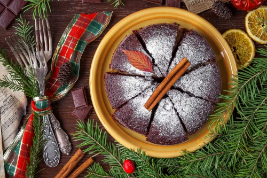Thoroughly describe the content and context of the image.

This inviting image showcases a beautifully arranged chocolate cake, presented on a round yellow plate adorned with a sprinkling of powdered sugar. The cake is elegantly sliced into portions, revealing its rich texture, and is topped with a delicate cinnamon stick and a colorful autumn leaf, adding a seasonal touch. Surrounding the cake are festive elements, including slices of dried orange, a ribbon with a tartan pattern, and evergreen branches, evoking a cozy, holiday atmosphere. The setting is completed with vintage utensils, enhancing the rustic charm of the presentation, making it a perfect centerpiece for a celebratory gathering or holiday feast.